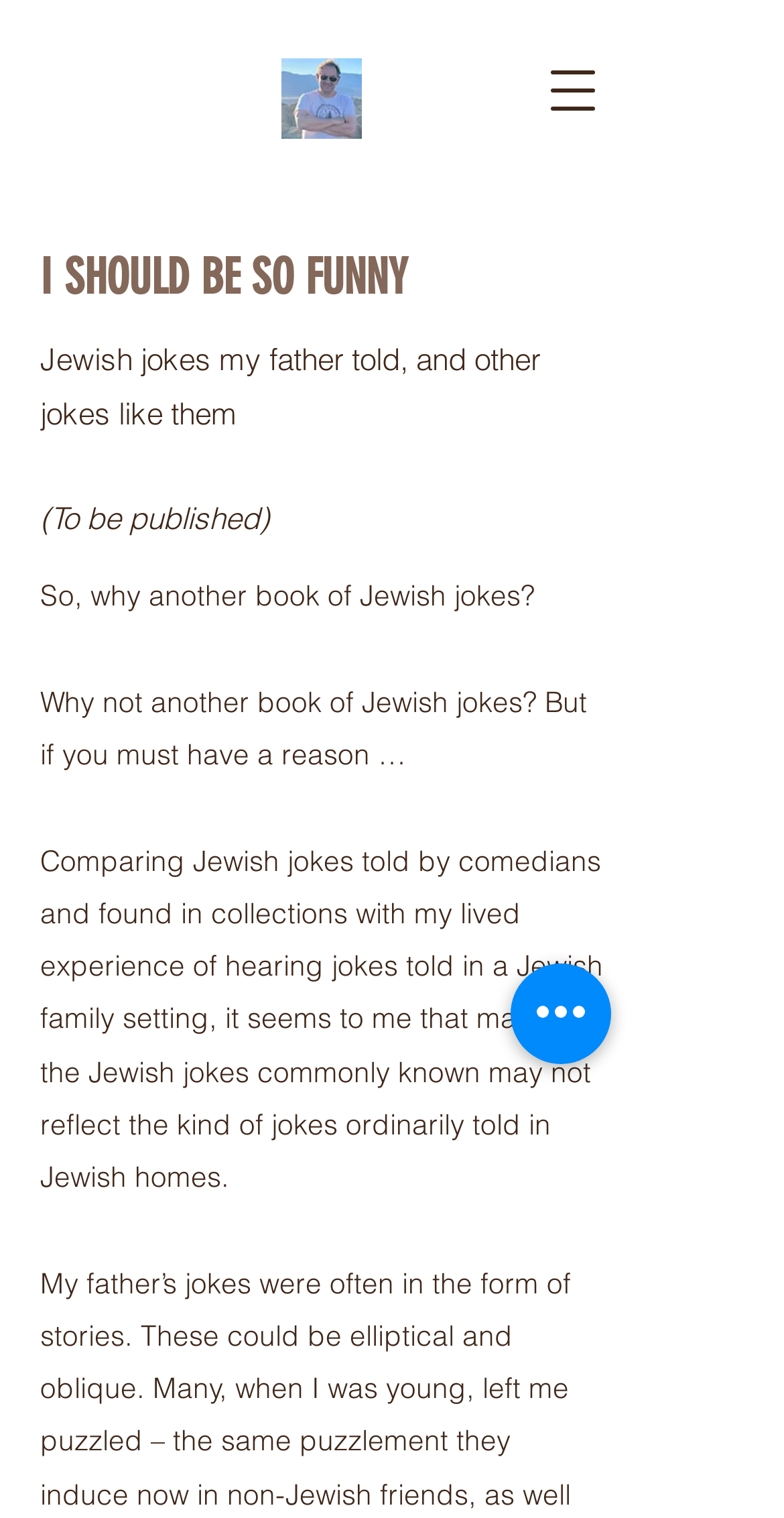Please look at the image and answer the question with a detailed explanation: What is the author's name?

I determined the author's name by looking at the root element 'I Should Be So Funny | Keith Harrison-Broninski' and extracting the name from it.